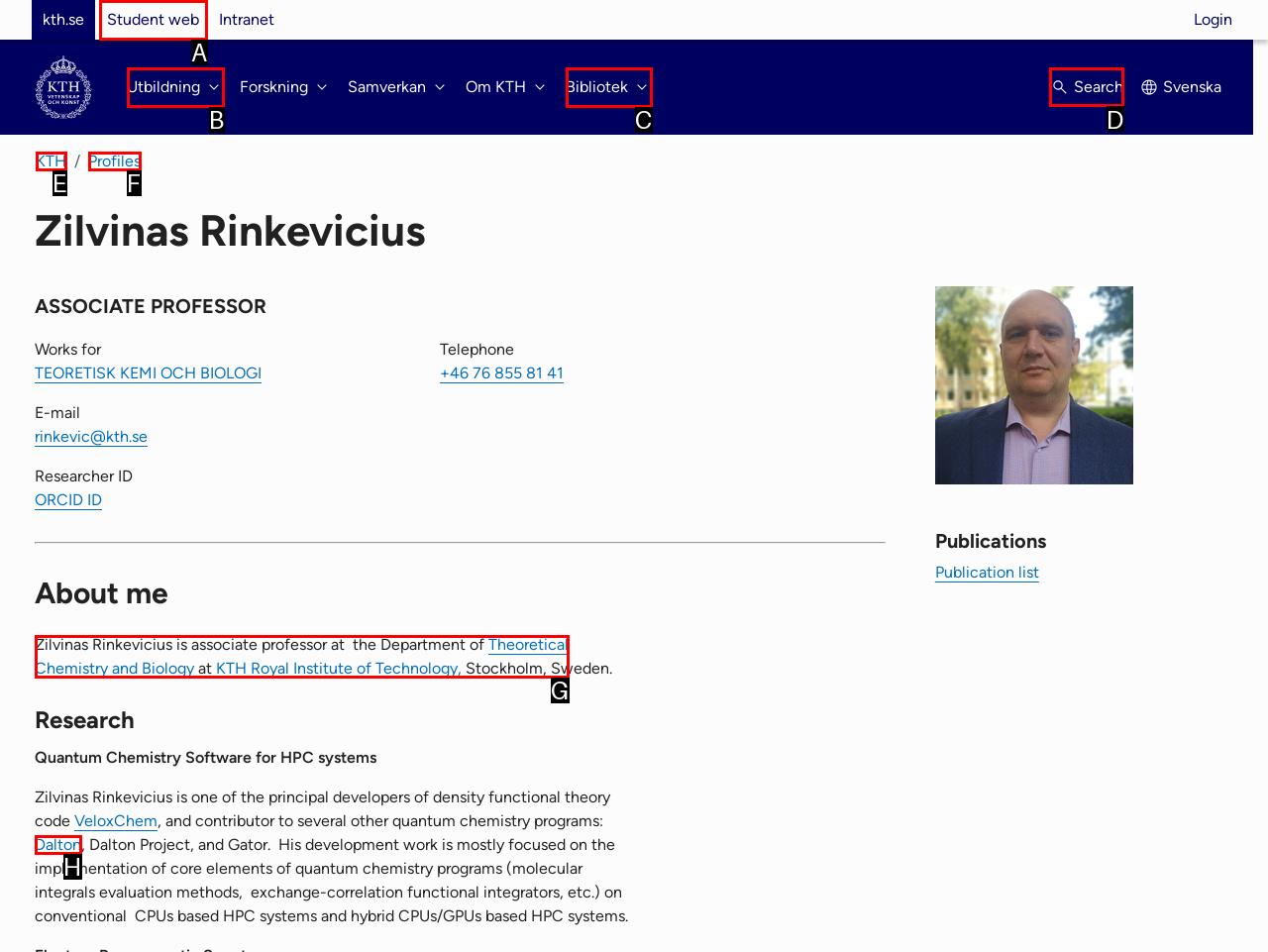Find the correct option to complete this instruction: Search for something. Reply with the corresponding letter.

D